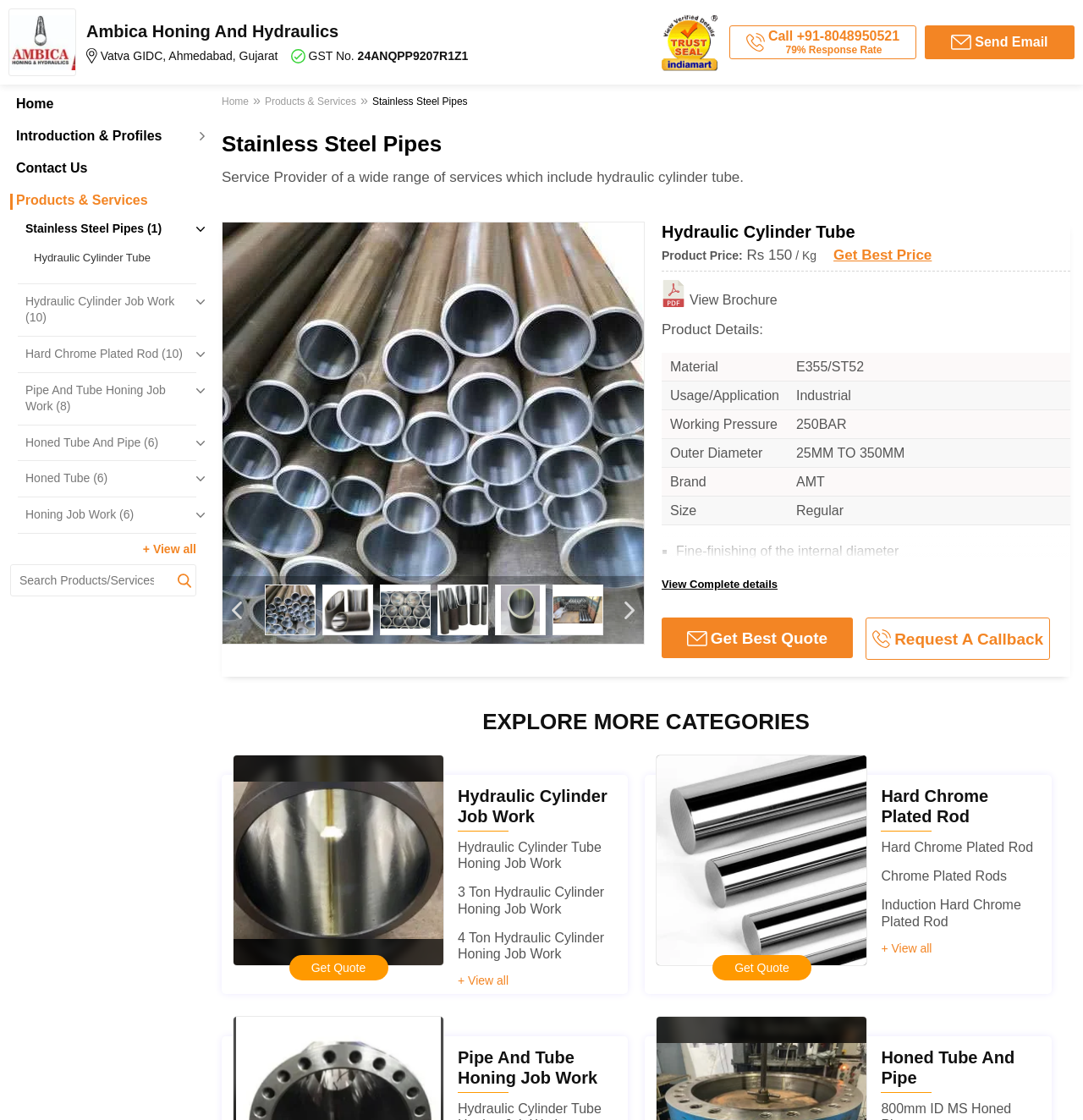Locate and provide the bounding box coordinates for the HTML element that matches this description: "alt="Hard Chrome Plated Rod"".

[0.607, 0.674, 0.8, 0.862]